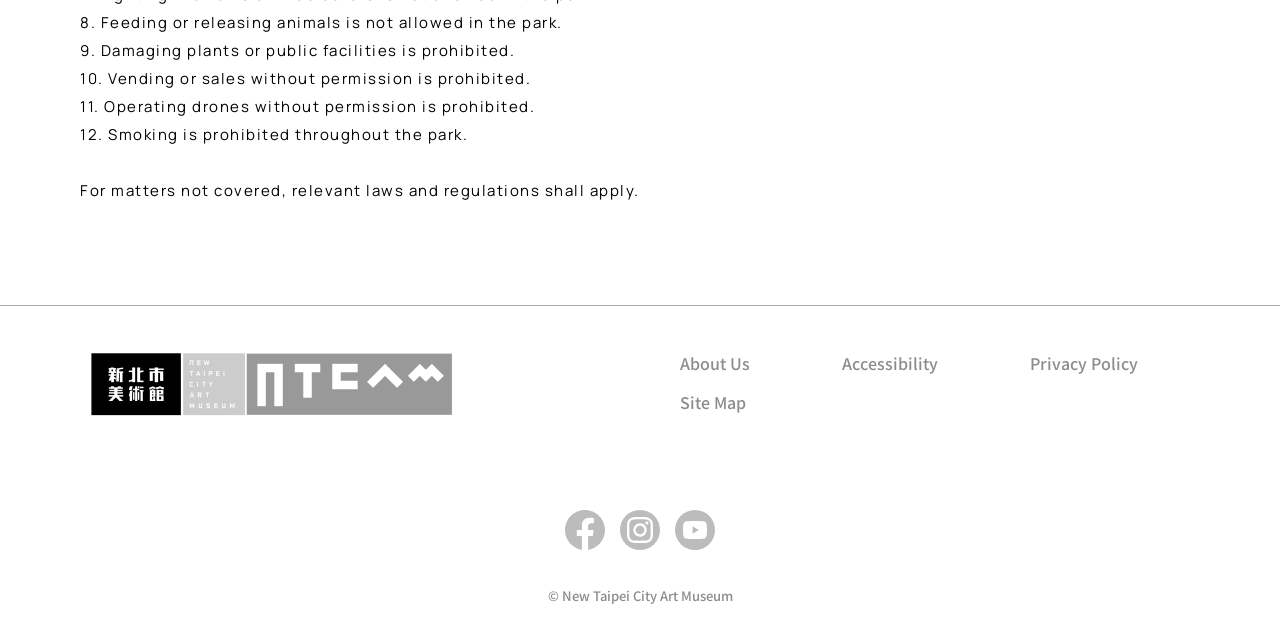Please provide a detailed answer to the question below based on the screenshot: 
How many links are present at the bottom of the webpage?

By examining the webpage, I can see that there are five links present at the bottom of the webpage, namely 'About Us', 'Accessibility', 'Privacy Policy', 'Site Map', and three links with no text.